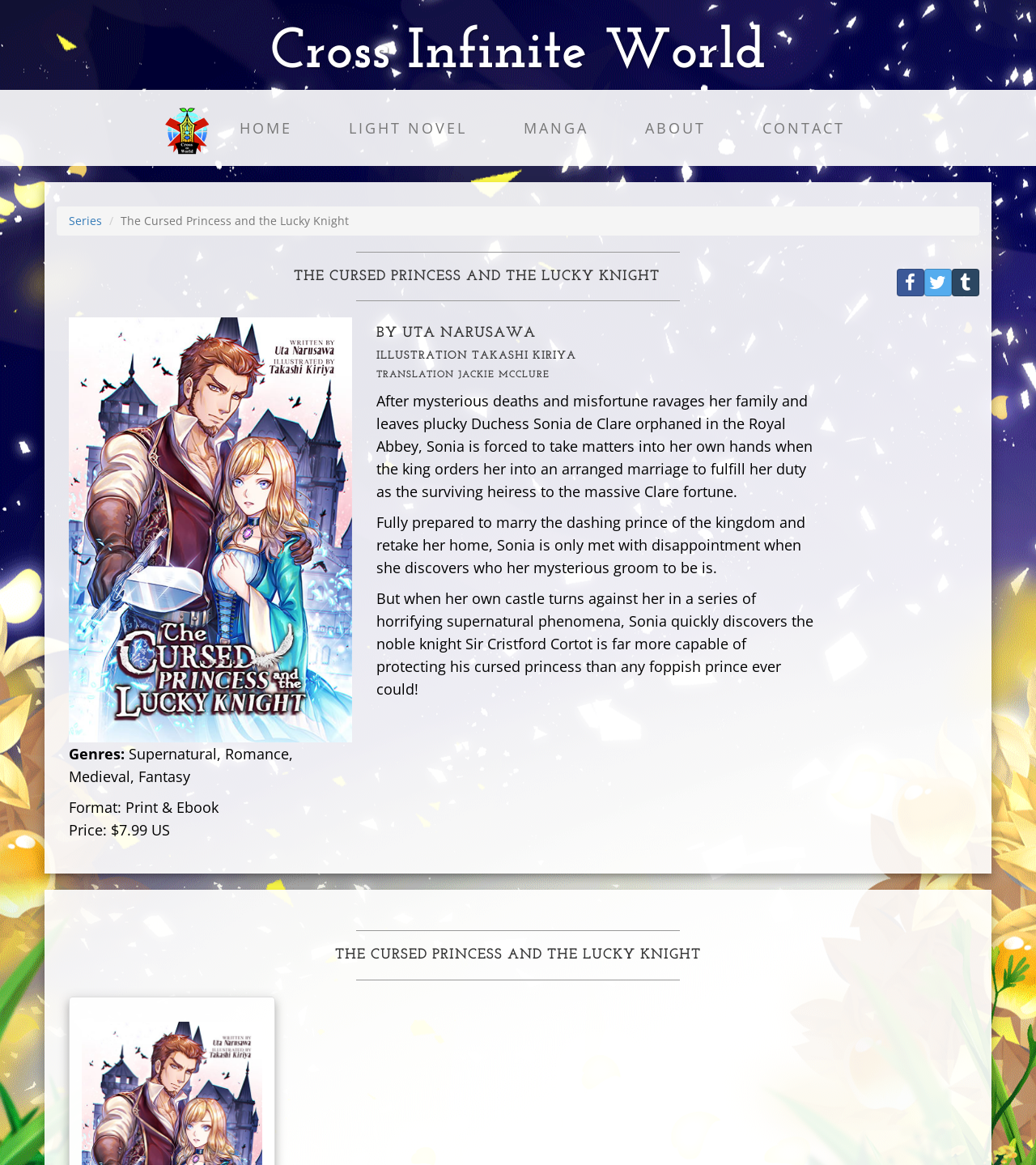What is the name of the publisher?
Your answer should be a single word or phrase derived from the screenshot.

Cross Infinite World